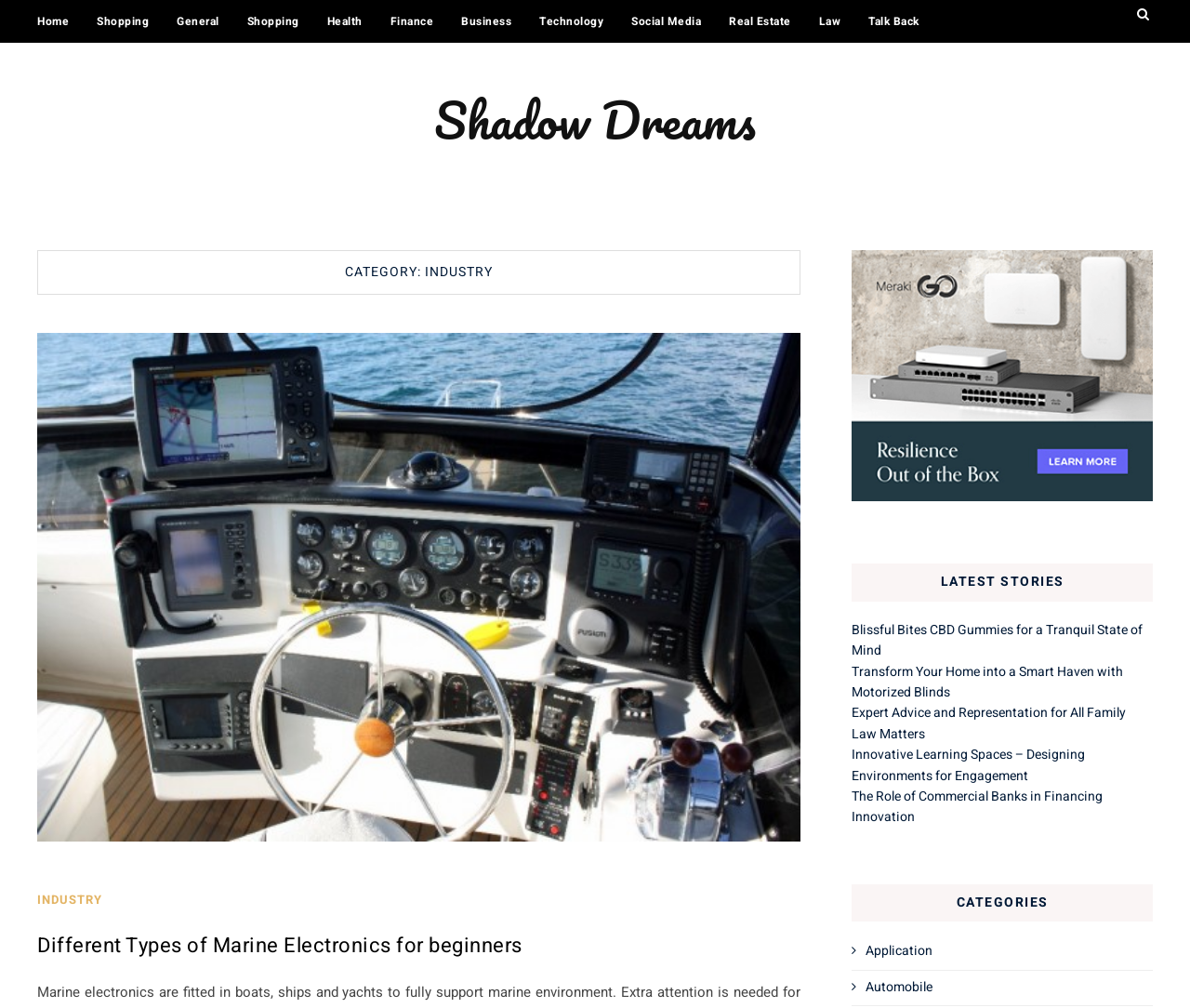Identify the bounding box coordinates for the element you need to click to achieve the following task: "View Shadow Dreams". The coordinates must be four float values ranging from 0 to 1, formatted as [left, top, right, bottom].

[0.031, 0.096, 0.969, 0.142]